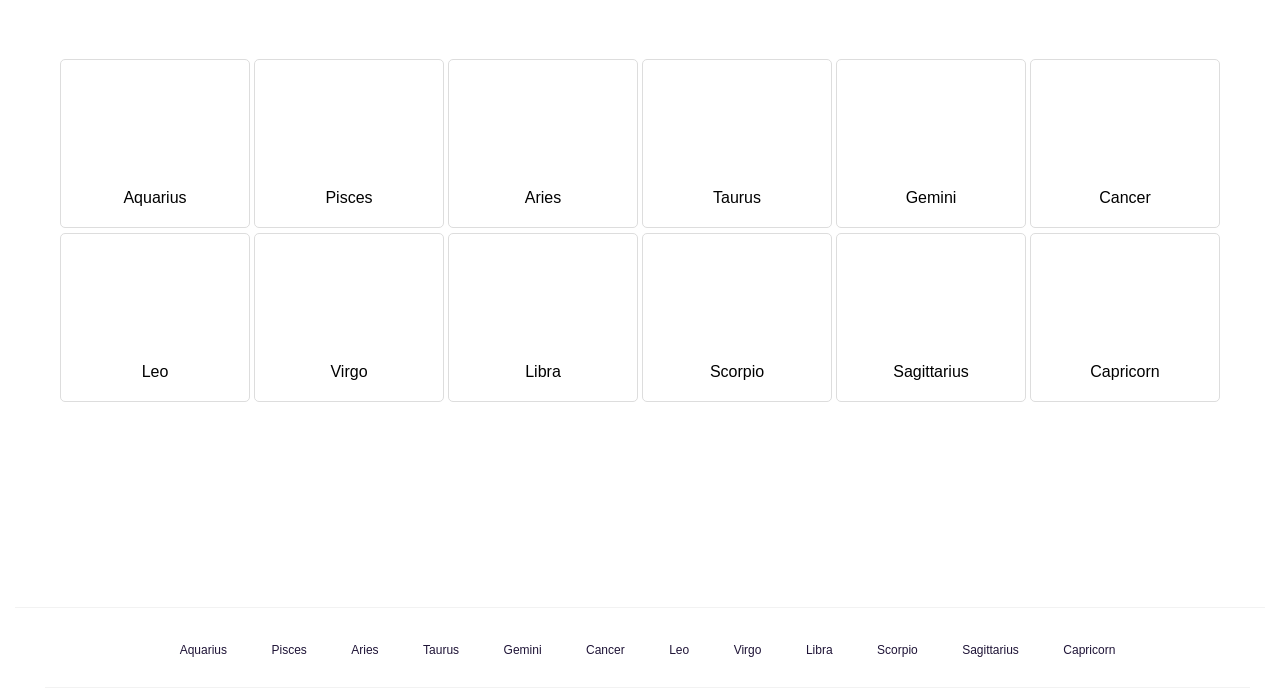Determine the bounding box coordinates of the element's region needed to click to follow the instruction: "Visit Site 1". Provide these coordinates as four float numbers between 0 and 1, formatted as [left, top, right, bottom].

None